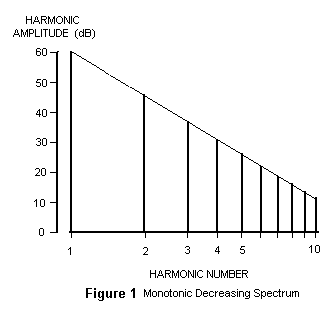Produce a meticulous caption for the image.

The image displays a graph titled "Figure 1: Monotonic Decreasing Spectrum," illustrating the relationship between harmonic number and harmonic amplitude. The vertical axis represents harmonic amplitude measured in decibels (dB), ranging from 0 to 60 dB, while the horizontal axis indicates harmonic number, spanning from 1 to 10. The graph showcases a downward slope, indicating a discrete monotonic decrease in amplitude across harmonics, starting from the fundamental frequency and decreasing for higher harmonics. This visual representation is essential for understanding the characteristics of sound waves, particularly in the context of musical acoustics, highlighting how the intensity of harmonics diminishes as their frequency increases.